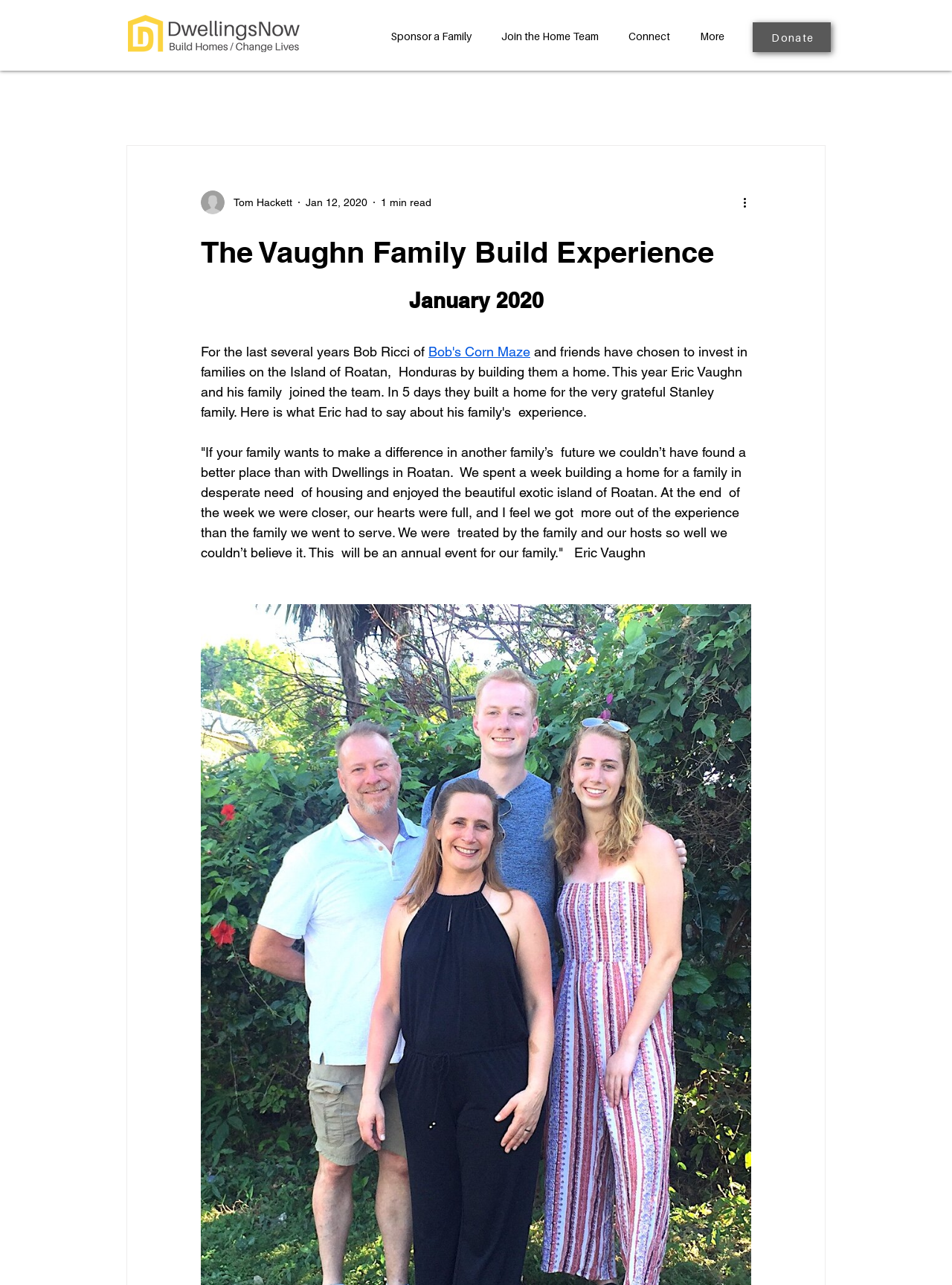Respond with a single word or short phrase to the following question: 
What is the date mentioned in the article?

Jan 12, 2020